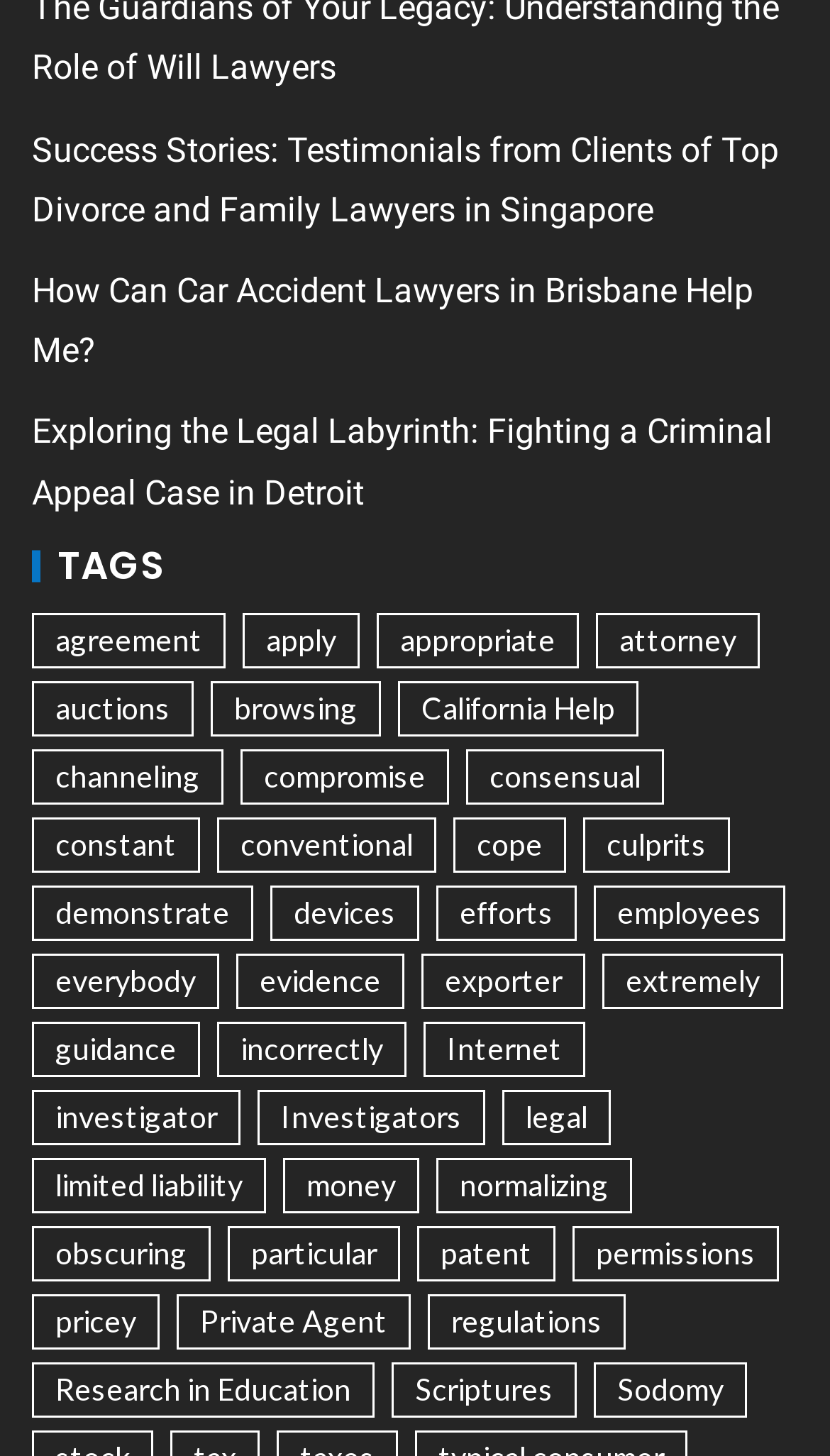Please mark the bounding box coordinates of the area that should be clicked to carry out the instruction: "Read about Success Stories from Clients of Top Divorce and Family Lawyers in Singapore".

[0.038, 0.089, 0.938, 0.158]